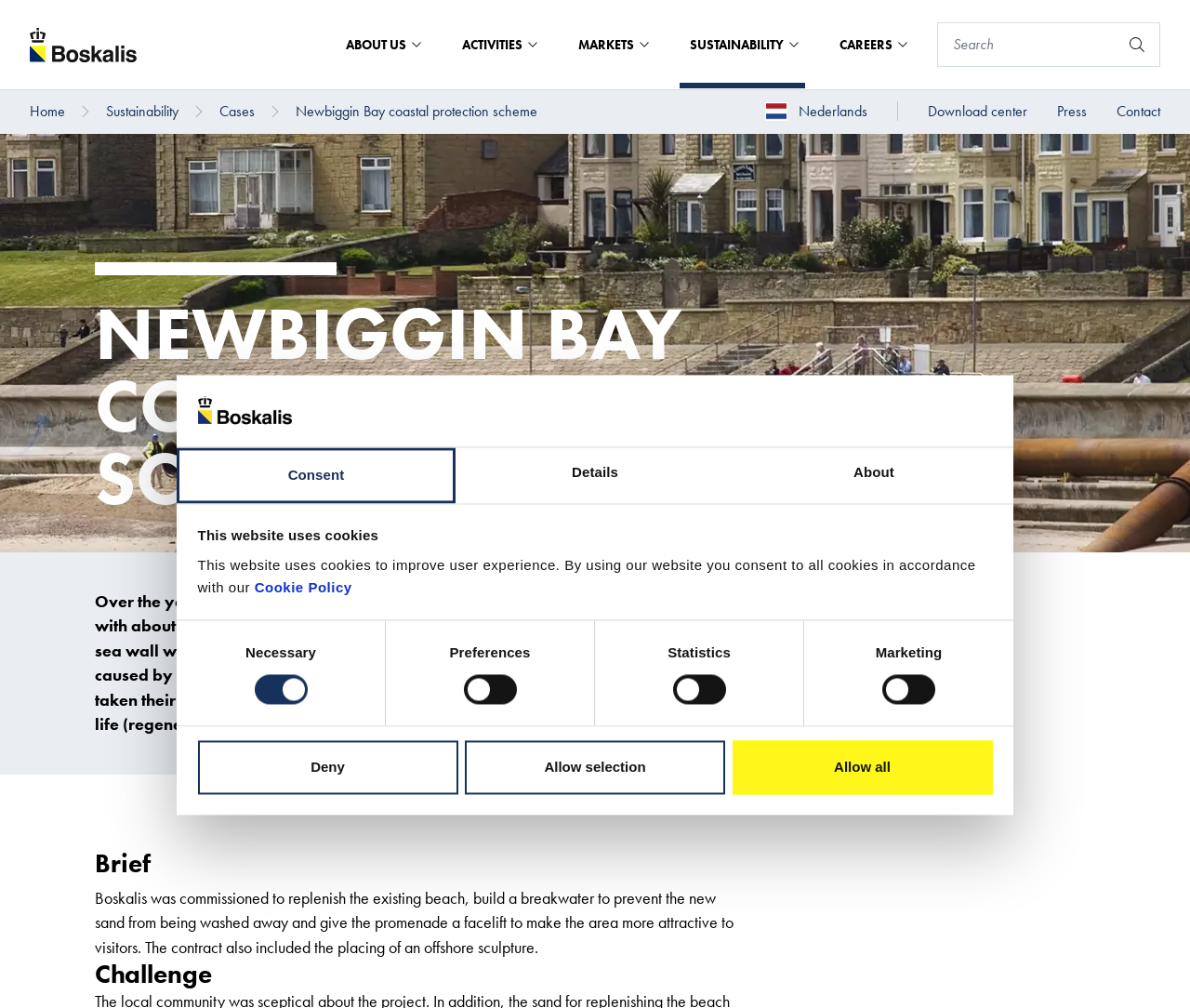Please identify the bounding box coordinates of the element I should click to complete this instruction: 'View the 'Newbiggin Bay coastal protection scheme' case'. The coordinates should be given as four float numbers between 0 and 1, like this: [left, top, right, bottom].

[0.248, 0.1, 0.452, 0.122]